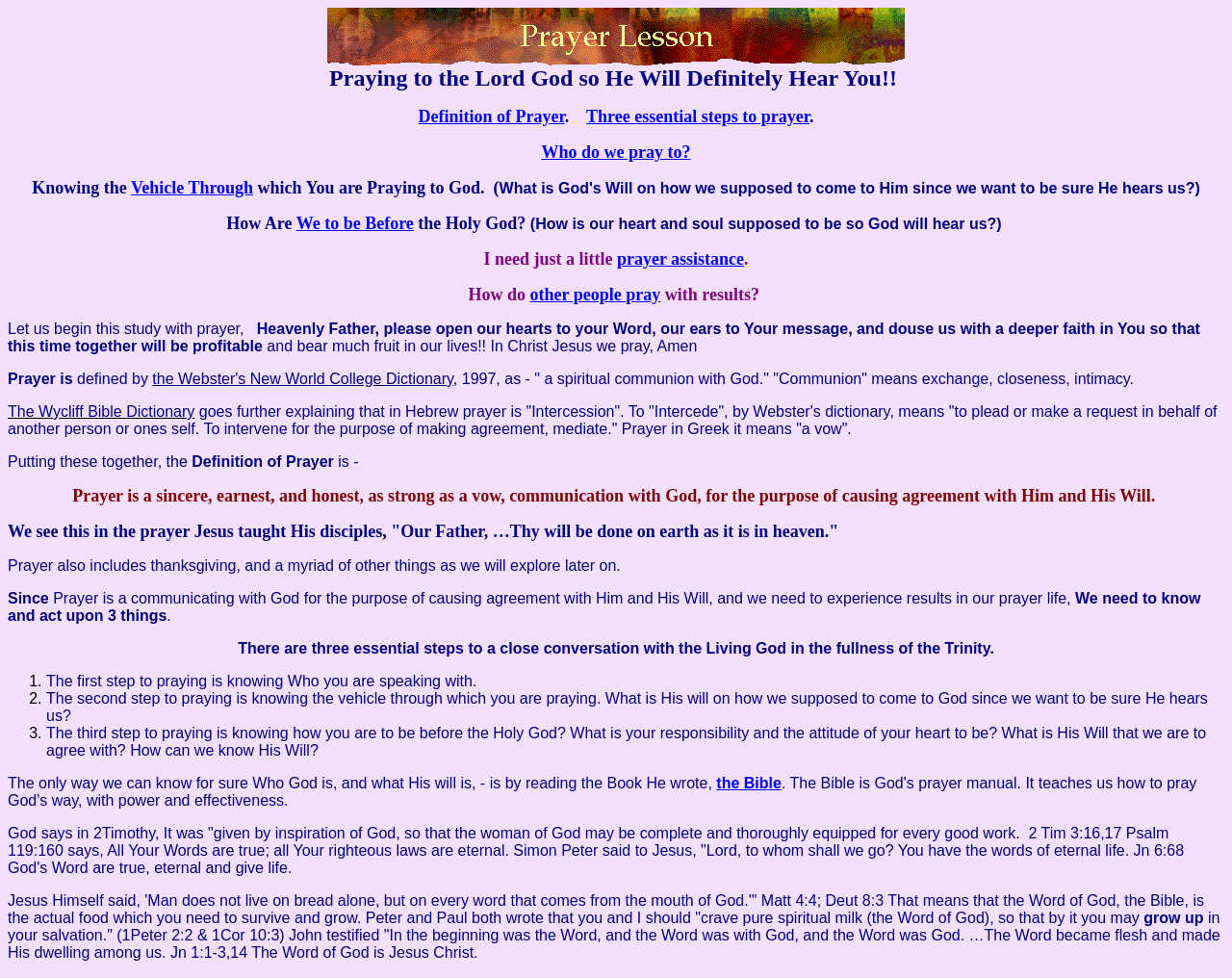Please locate the bounding box coordinates of the region I need to click to follow this instruction: "Learn how 'other people pray'".

[0.43, 0.291, 0.536, 0.311]